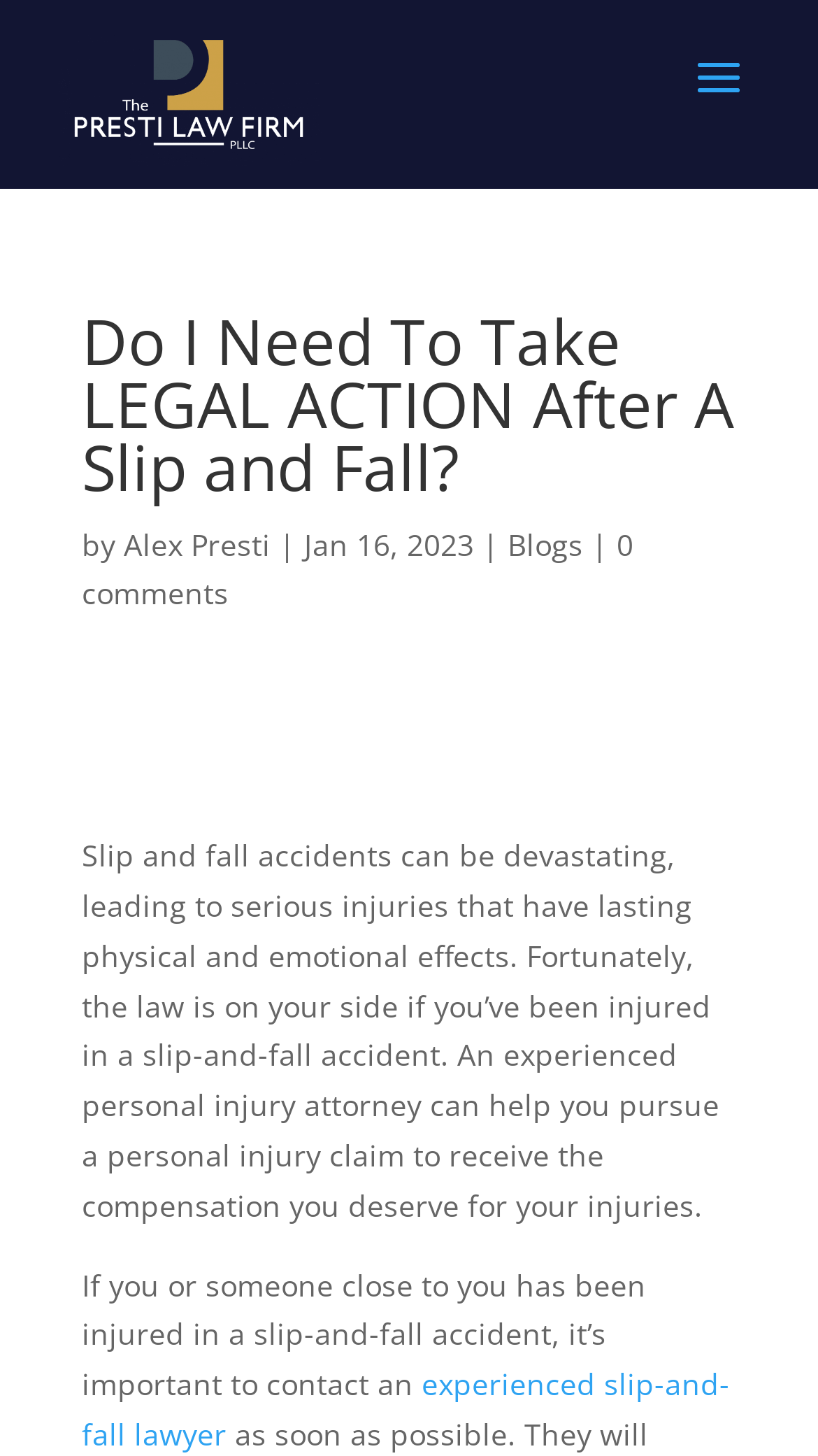Please analyze the image and provide a thorough answer to the question:
What is the consequence of a slip and fall accident?

The consequence of a slip and fall accident can be found by reading the first sentence of the article, which states that slip and fall accidents can be 'devastating, leading to serious injuries'.